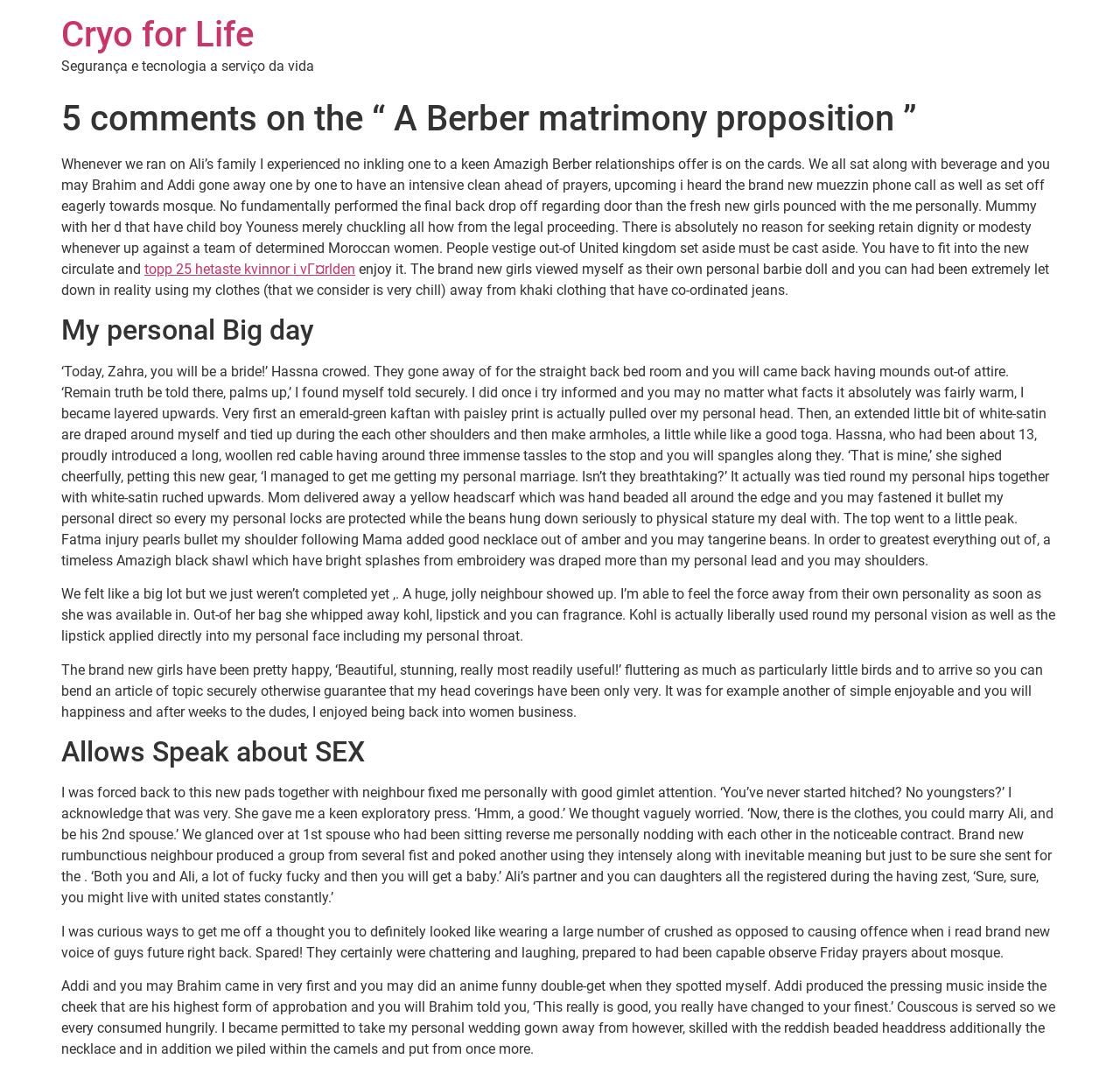What is the color of the kaftan?
Please provide a single word or phrase as your answer based on the image.

Emerald-green